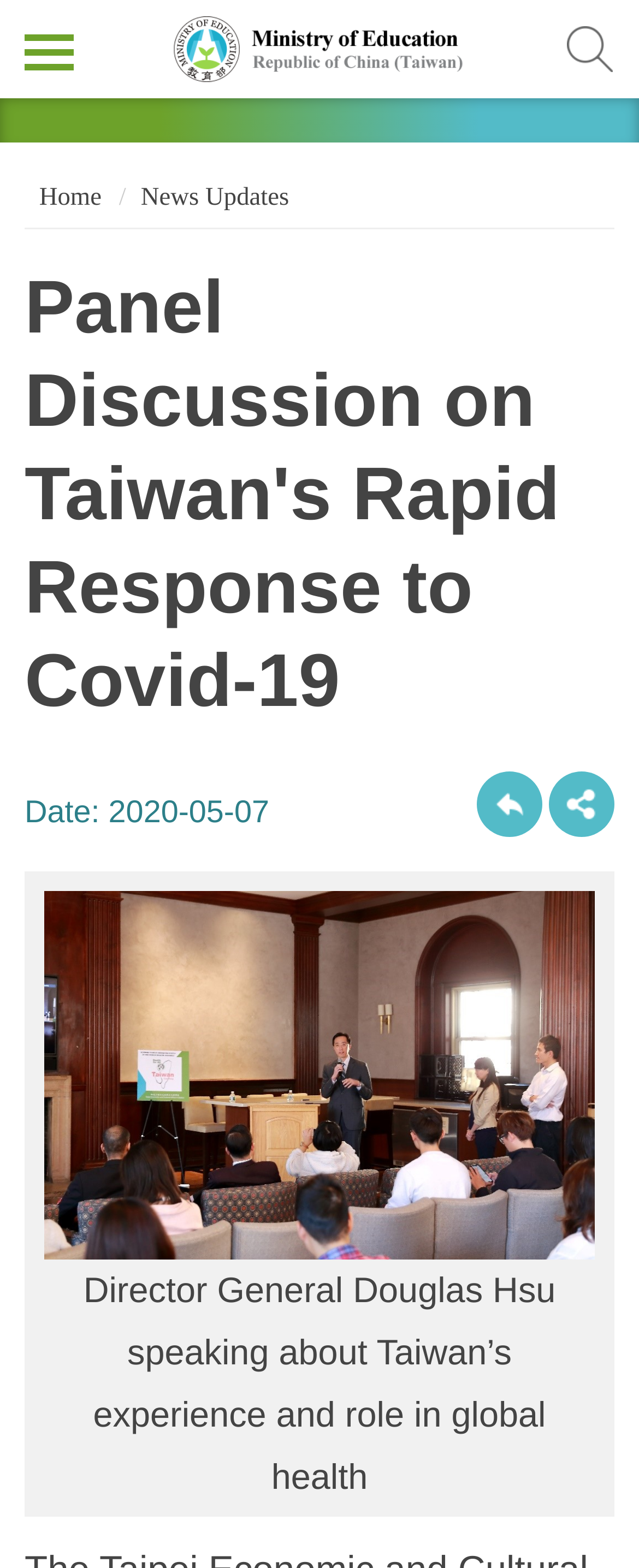Use a single word or phrase to answer the question: 
What is the name of the ministry?

Ministry of Education Republic of China (Taiwan)